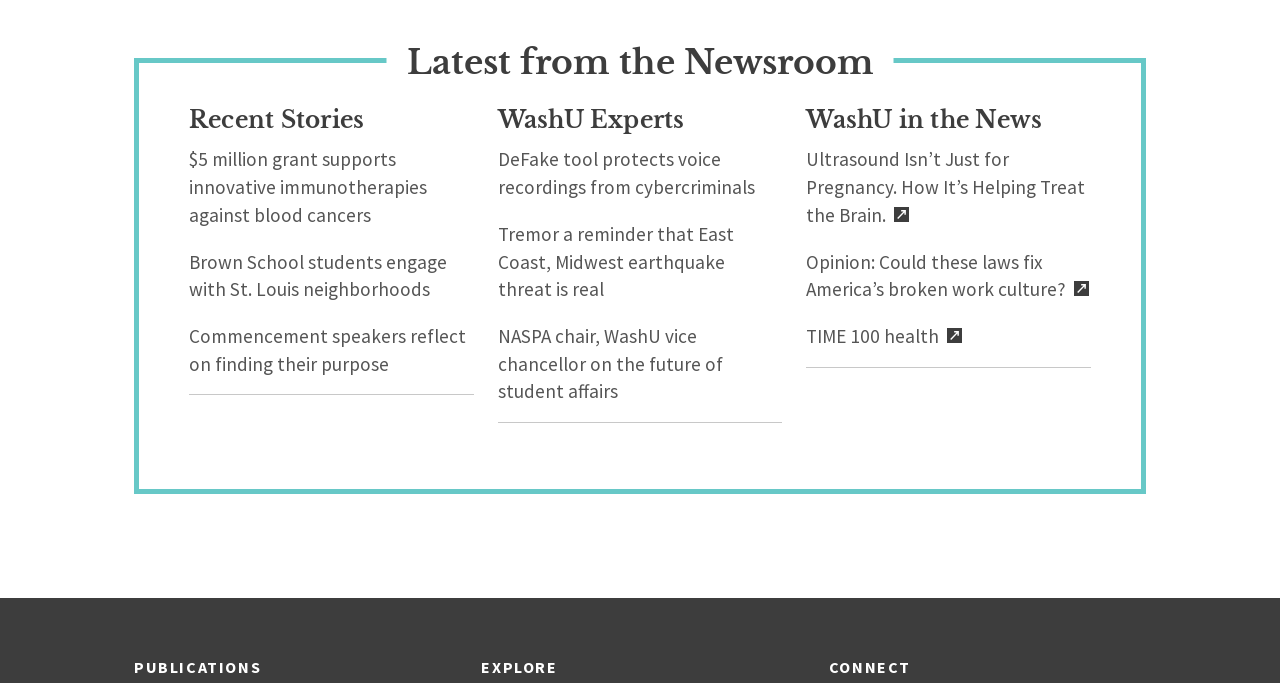Given the element description Recent Stories, specify the bounding box coordinates of the corresponding UI element in the format (top-left x, top-left y, bottom-right x, bottom-right y). All values must be between 0 and 1.

[0.148, 0.155, 0.285, 0.196]